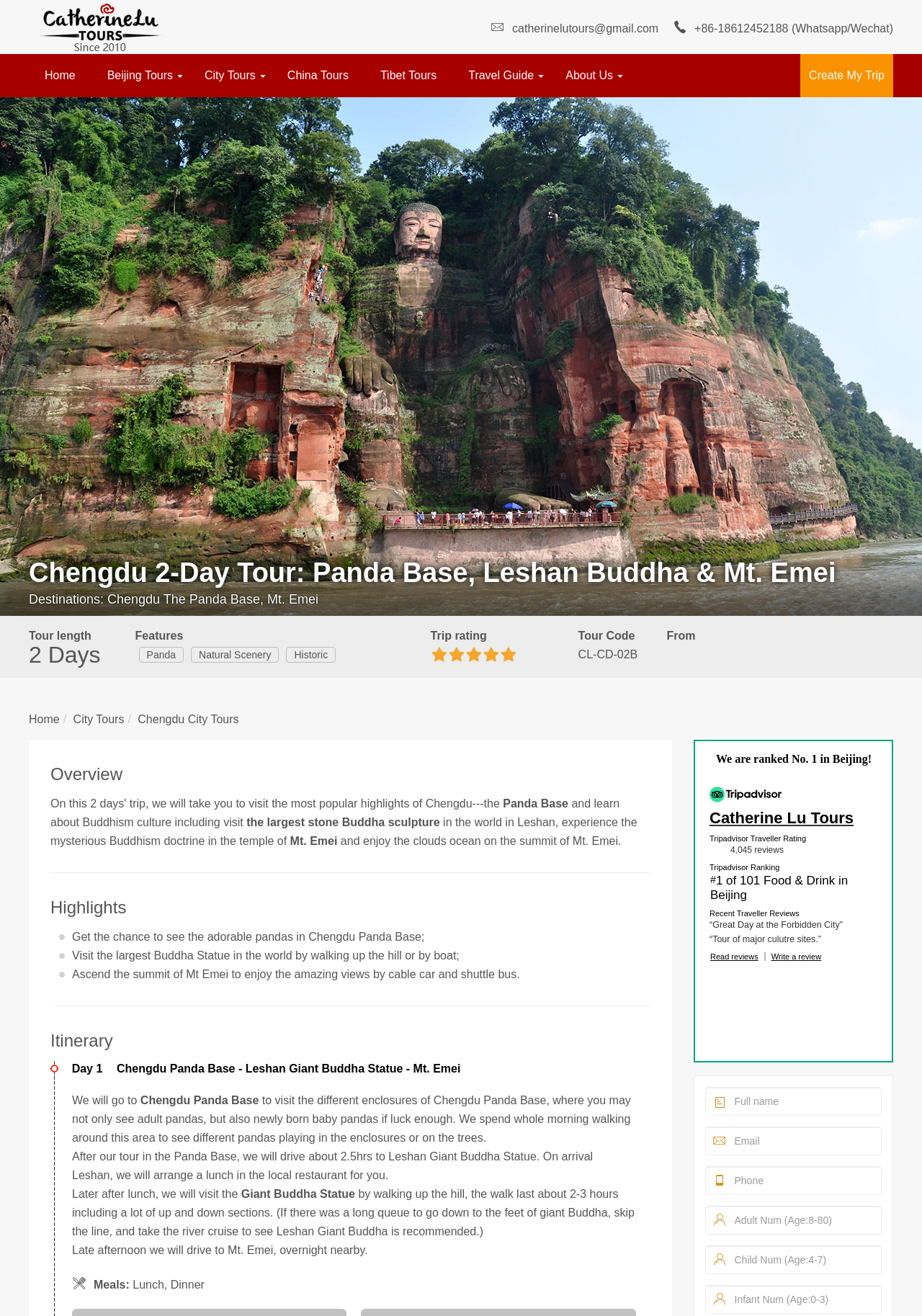Pinpoint the bounding box coordinates of the element you need to click to execute the following instruction: "Create My Trip". The bounding box should be represented by four float numbers between 0 and 1, in the format [left, top, right, bottom].

[0.868, 0.041, 0.969, 0.074]